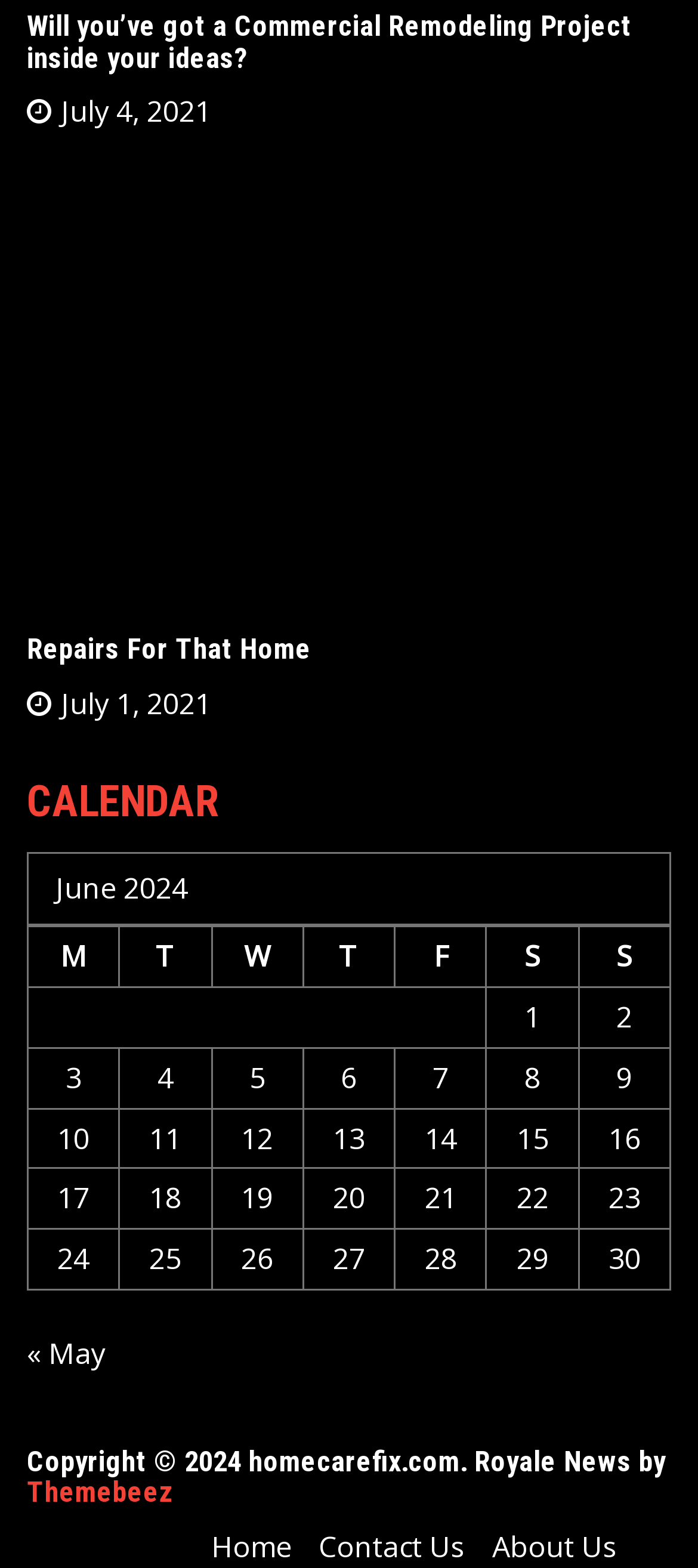Based on the image, give a detailed response to the question: What is the title of the first blog post?

The first blog post title can be found in the heading element with the text 'Will you’ve got a Commercial Remodeling Project inside your ideas?' which is located at the top of the webpage.